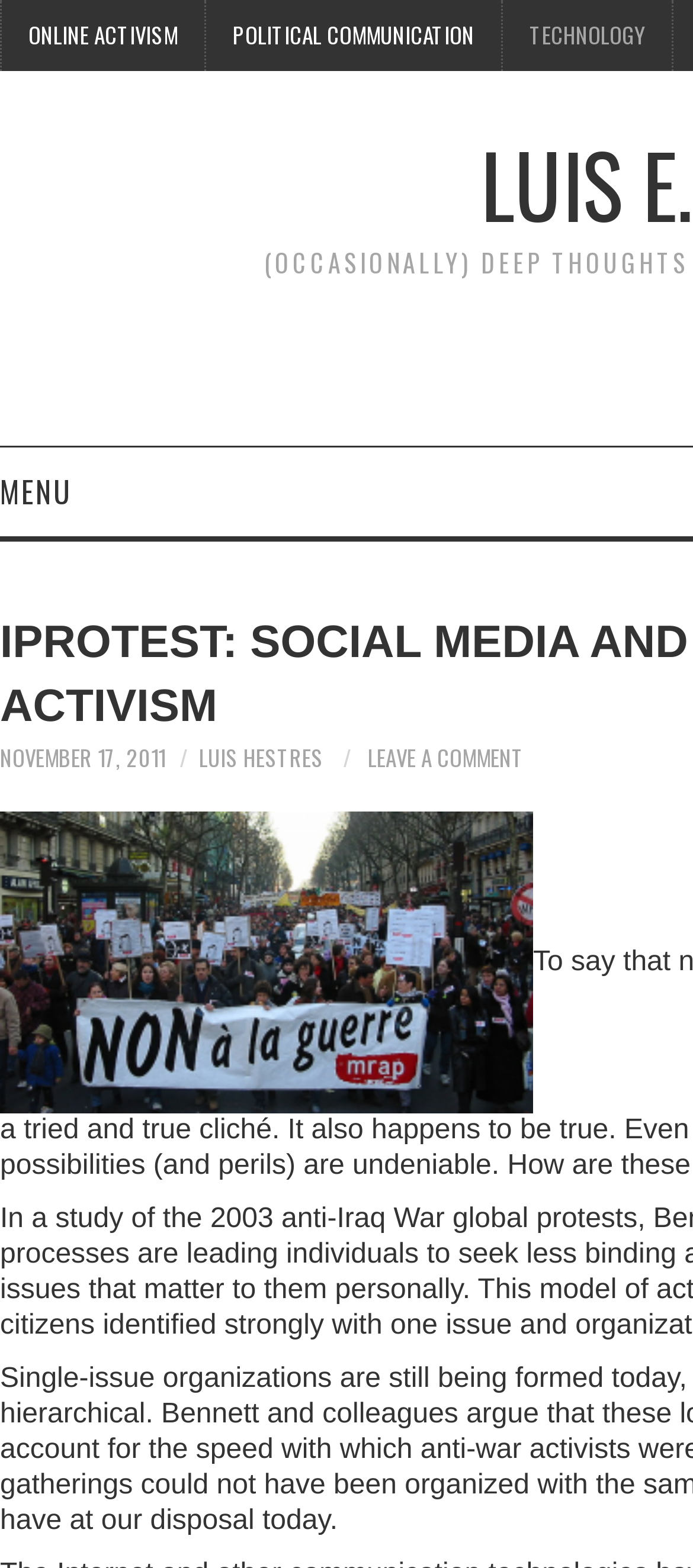Please find the bounding box coordinates of the clickable region needed to complete the following instruction: "View BIO". The bounding box coordinates must consist of four float numbers between 0 and 1, i.e., [left, top, right, bottom].

[0.0, 0.342, 0.574, 0.399]